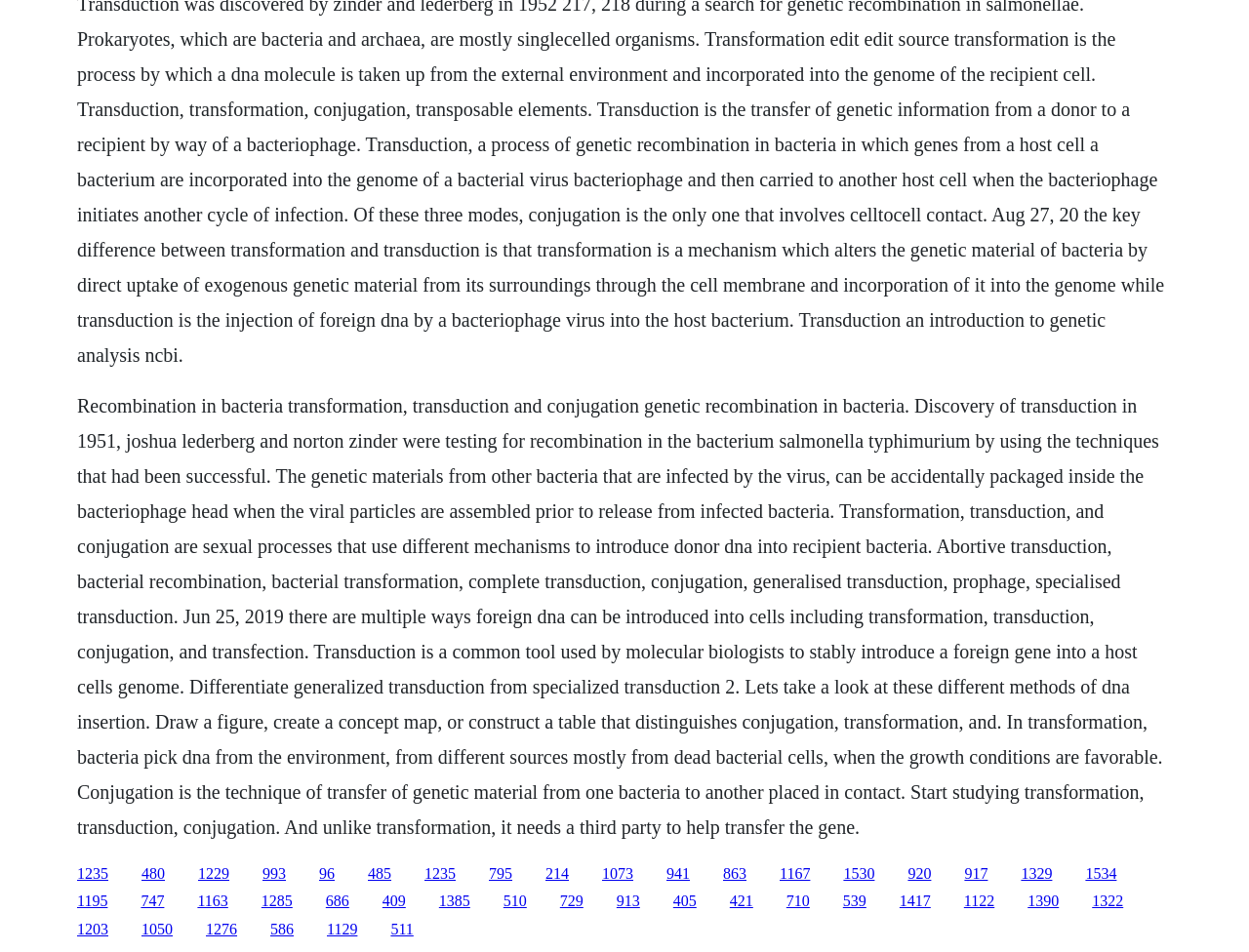What is the process by which bacteria pick up DNA from the environment?
Based on the visual content, answer with a single word or a brief phrase.

Transformation